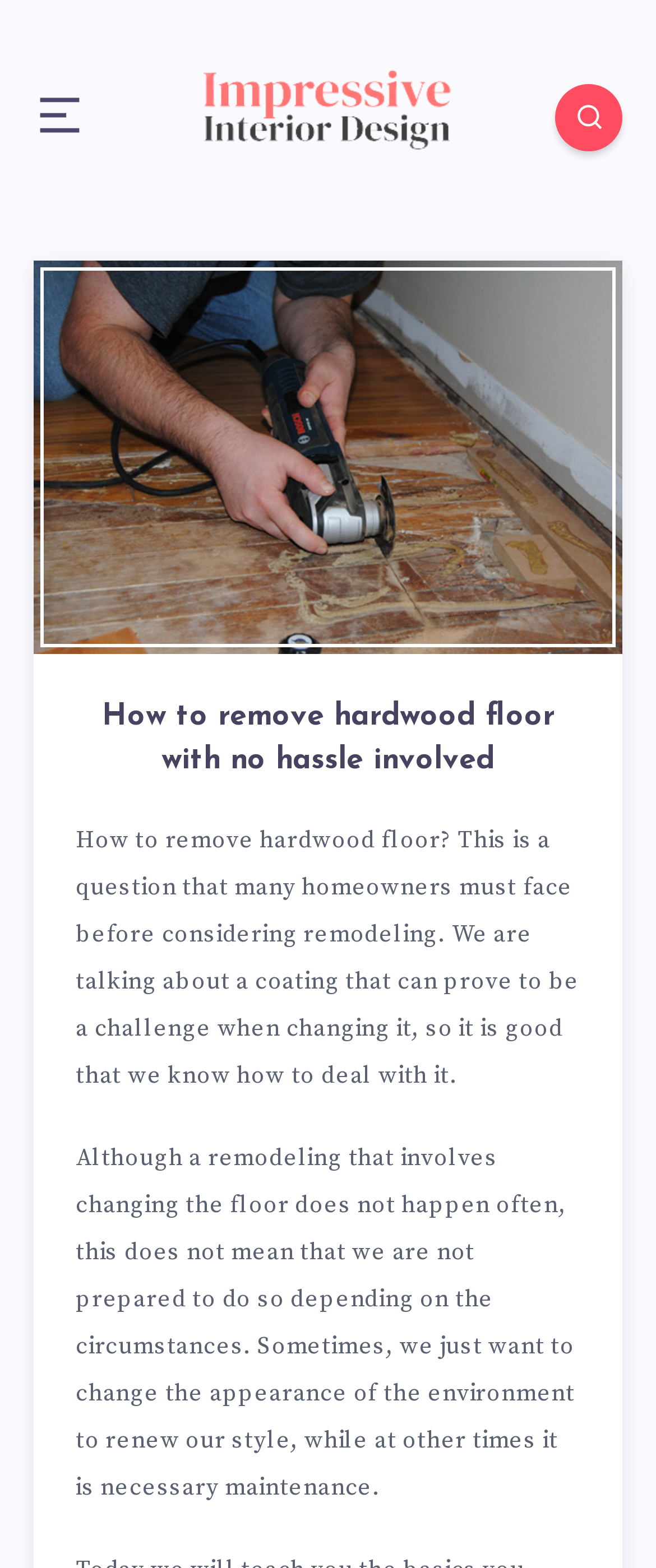Offer a comprehensive description of the webpage’s content and structure.

The webpage is about removing hardwood floors without damaging the structure. At the top left, there is a button with an image, and to its right, there is a link to "Impressive Interior Design" accompanied by an image. On the top right, there is another button with an image.

Below these elements, there is a header section that spans most of the width of the page. Within this section, there is a heading that repeats the title "How to remove hardwood floor with no hassle involved". Below the heading, there are two paragraphs of text. The first paragraph explains that removing hardwood floors can be a challenge and it's essential to know how to do it properly. The second paragraph discusses the reasons for changing floors, including wanting to renew one's style or performing necessary maintenance.

At the bottom right, there is a button with an icon.